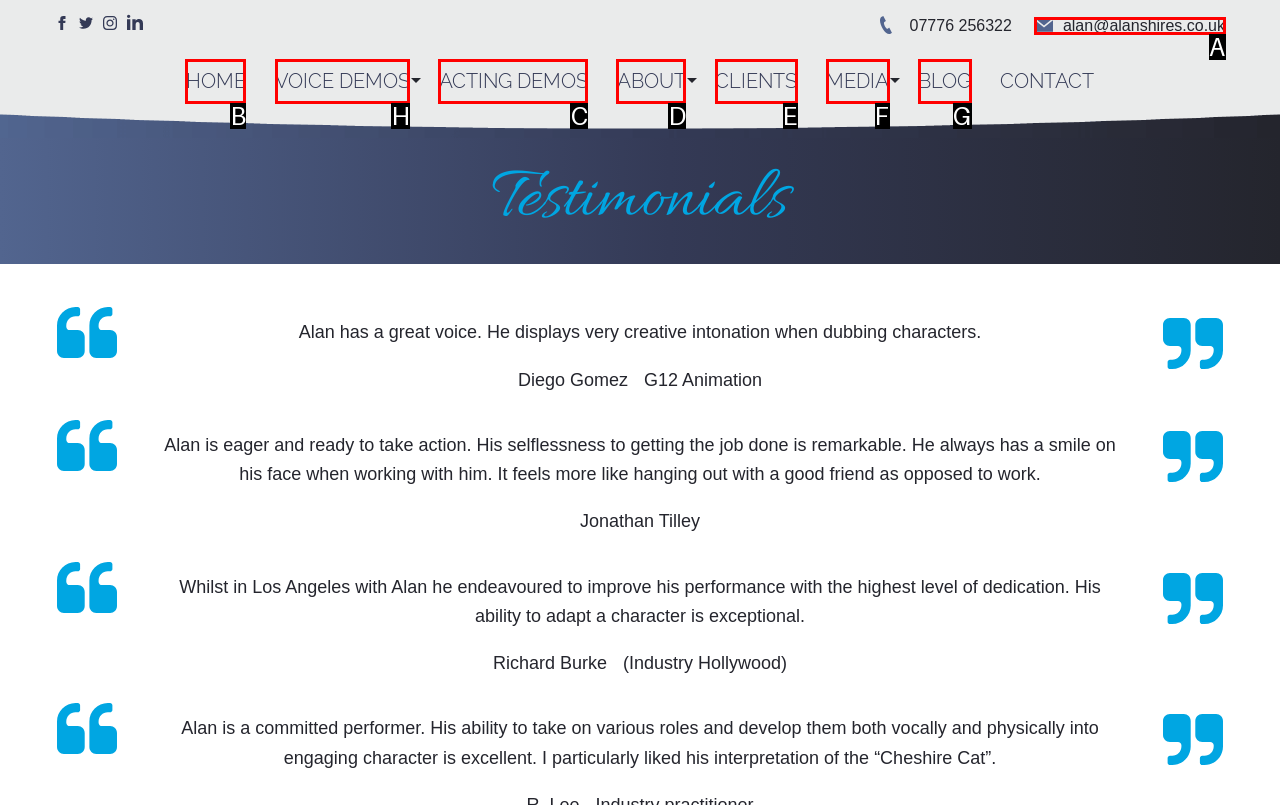Identify which lettered option to click to carry out the task: Explore the VOICE DEMOS page. Provide the letter as your answer.

H